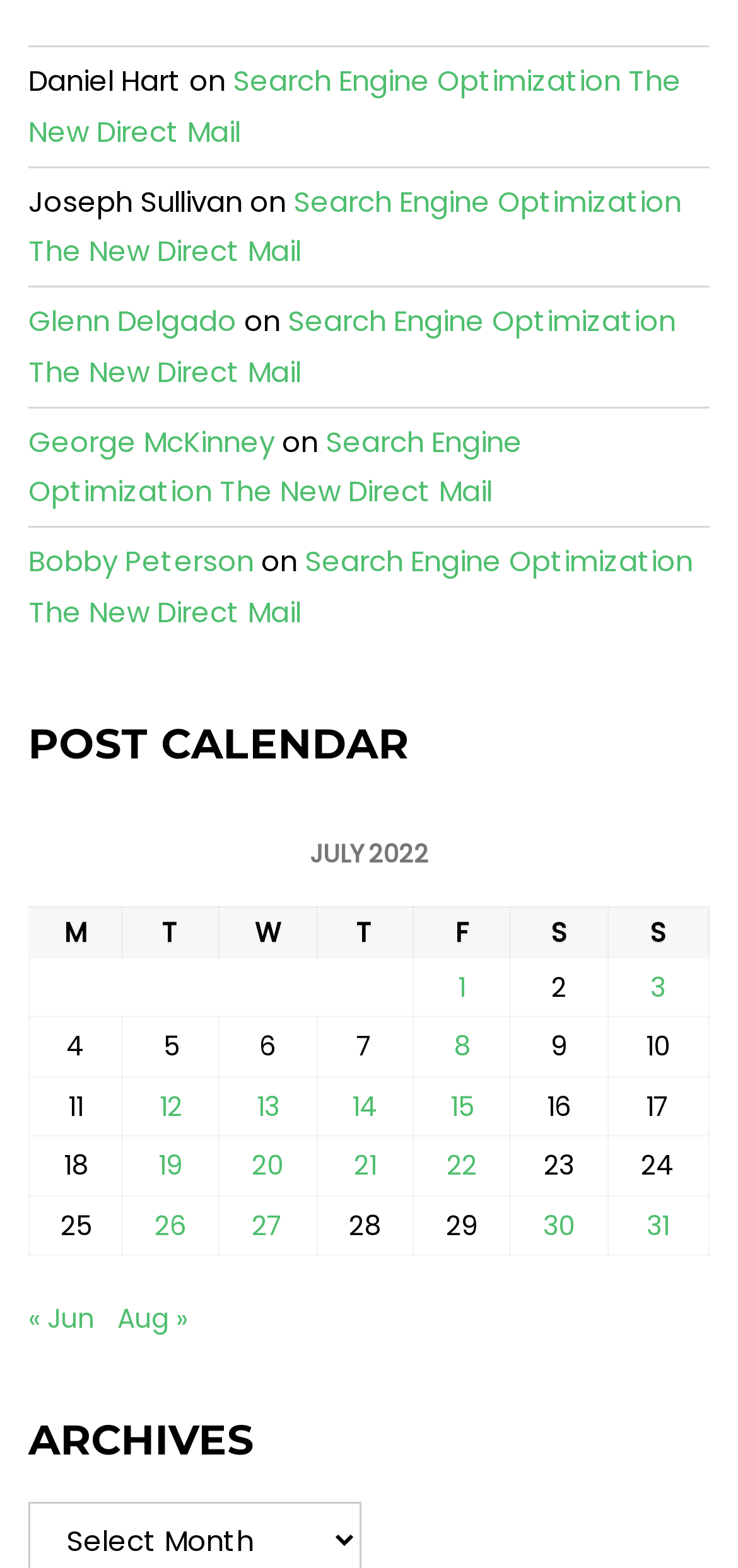Give a one-word or one-phrase response to the question:
What is the name of the first author?

Daniel Hart